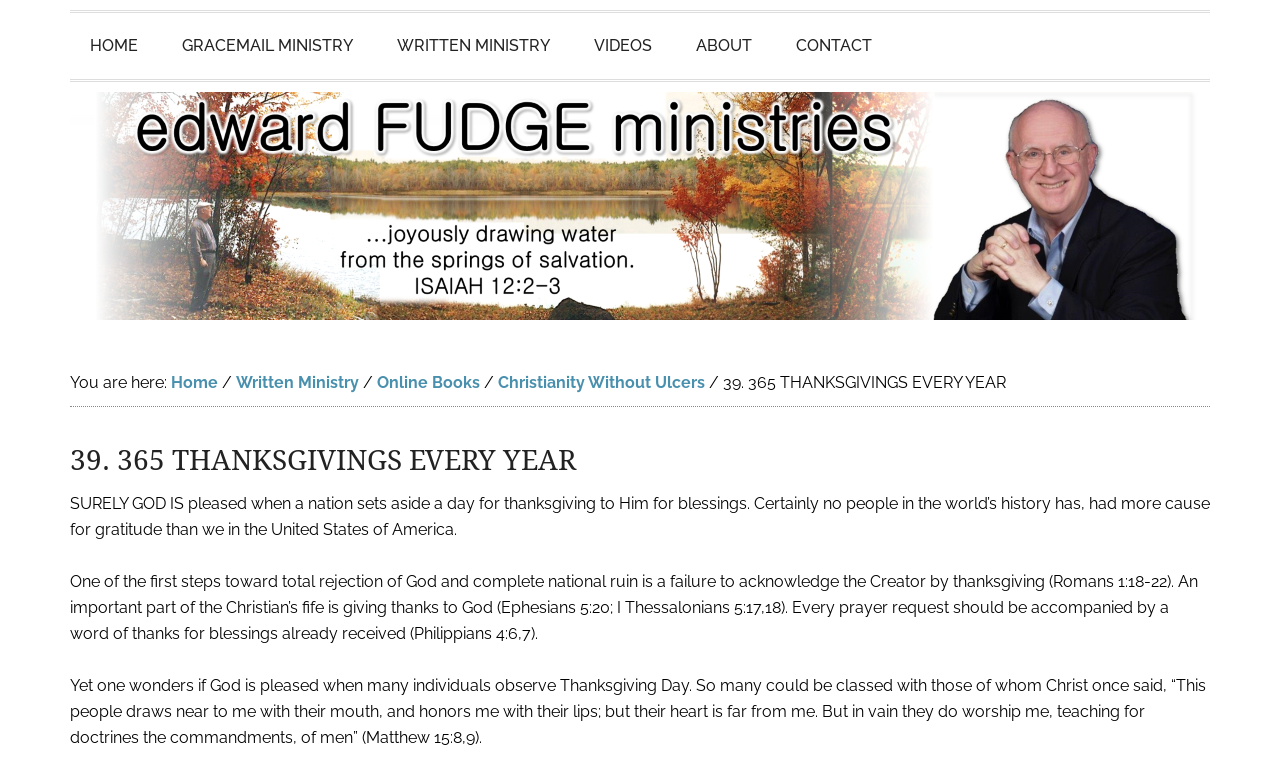What is the navigation menu item after 'HOME'? Observe the screenshot and provide a one-word or short phrase answer.

GRACEMAIL MINISTRY